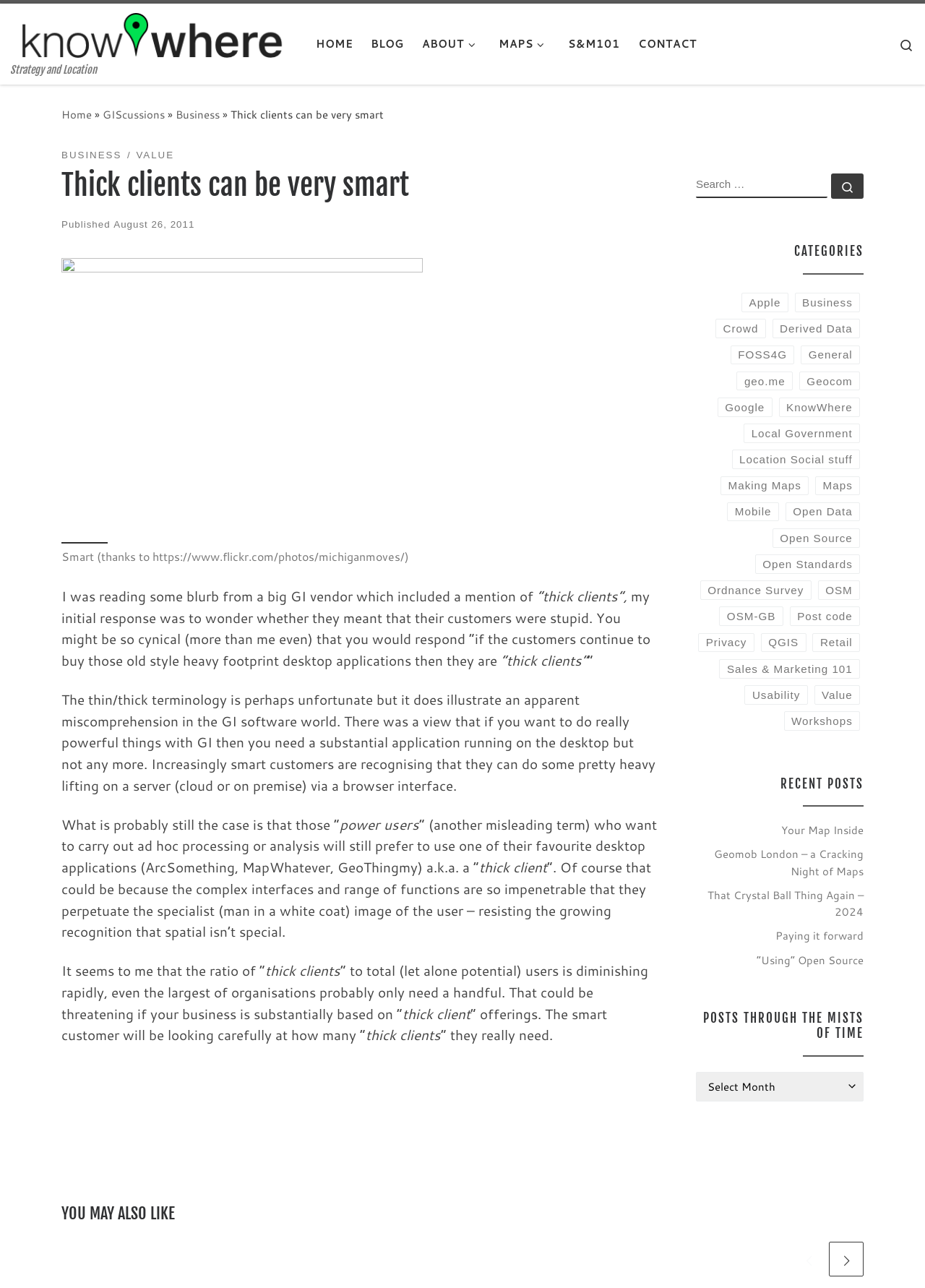Identify the bounding box of the HTML element described here: "Email". Provide the coordinates as four float numbers between 0 and 1: [left, top, right, bottom].

None